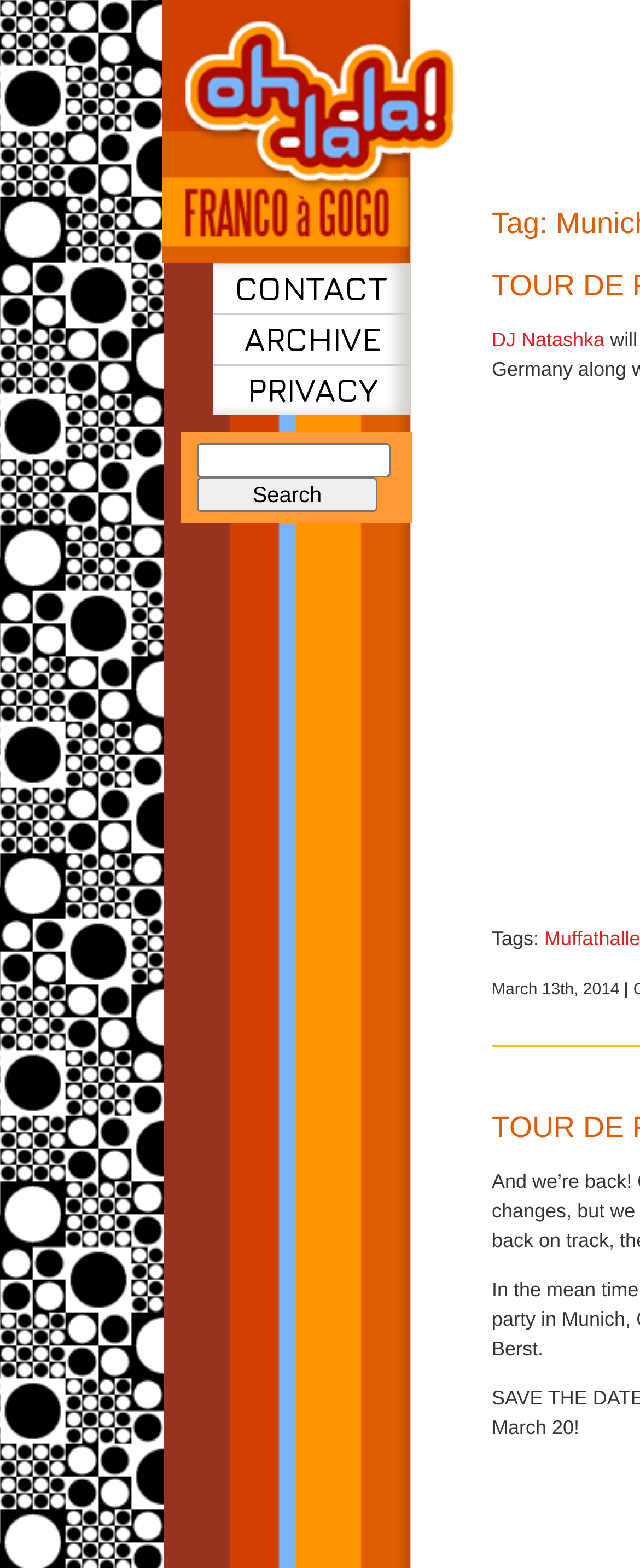Deliver a detailed narrative of the webpage's visual and textual elements.

The webpage appears to be a blog or article page with a focus on Franco à gogo. At the top, there is a prominent link "Oh-la-la - Franco à gogo" accompanied by an image with the same title, taking up a significant portion of the top section. 

Below this, there are three links aligned horizontally: "CONTACT", "ARCHIVE", and "PRIVACY", which seem to be navigation links. 

To the right of these links, there is a search bar with a label "Search for:" and a text input field. The search bar is accompanied by a "Search" button. 

On the right side of the page, there is a link "DJ Natashka". Below this link, there are three lines of text: "Tags:", a date "March 13th, 2014", and a vertical bar "|".